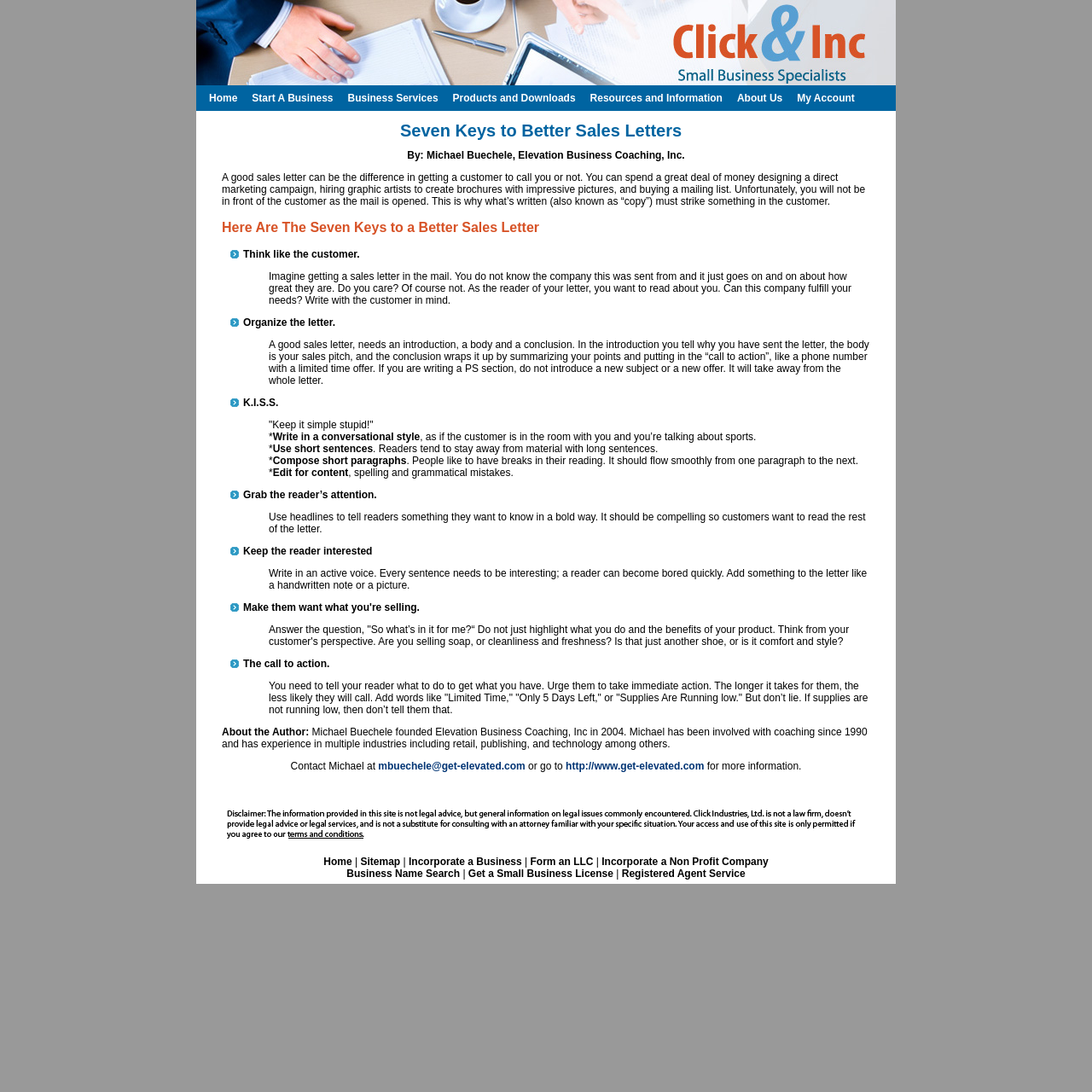Generate the text of the webpage's primary heading.

Seven Keys to Better Sales Letters